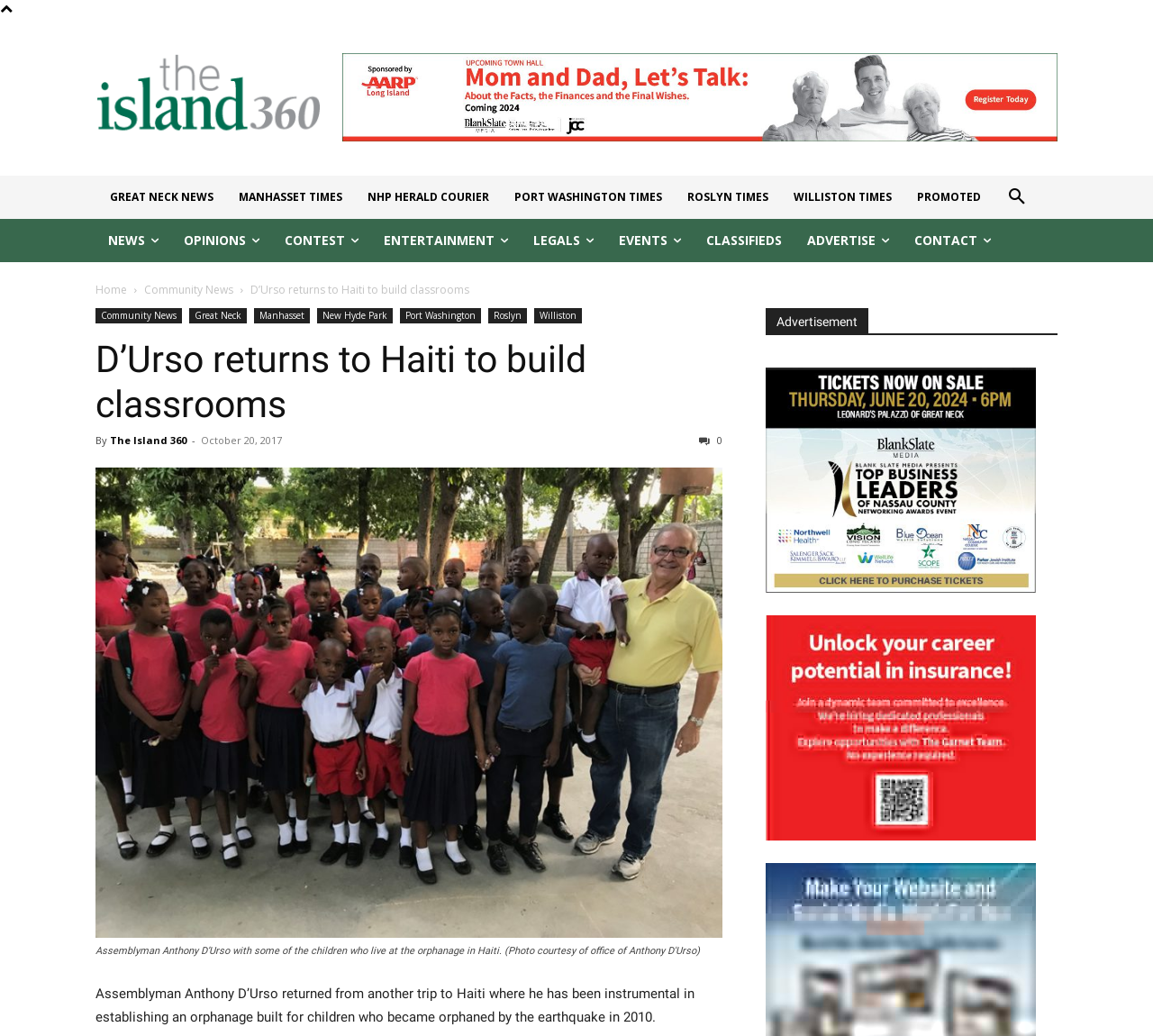Please identify the bounding box coordinates of the area that needs to be clicked to fulfill the following instruction: "Check the 'EVENTS' section."

[0.537, 0.224, 0.579, 0.24]